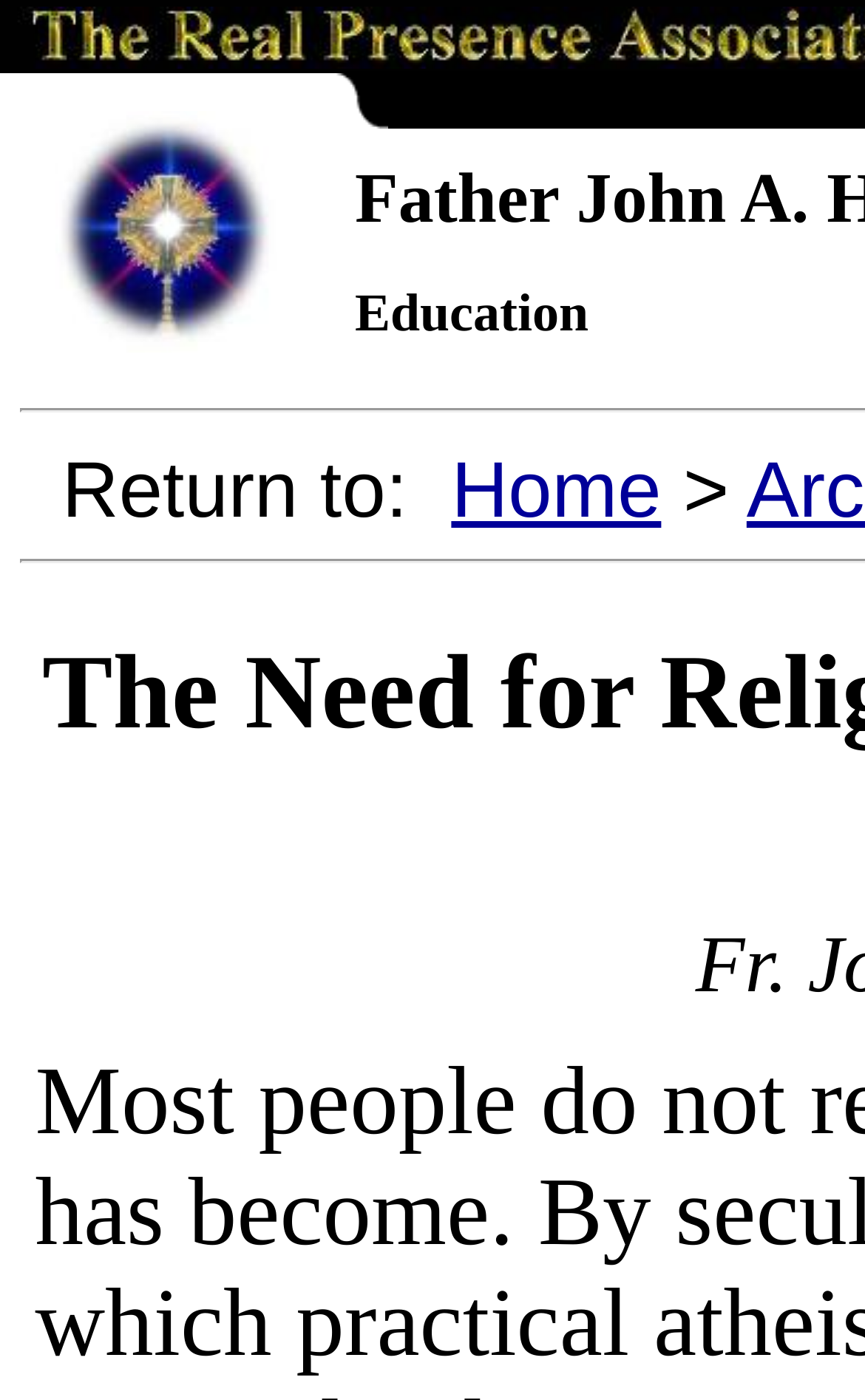How many images are there on the page?
Answer with a single word or phrase by referring to the visual content.

2